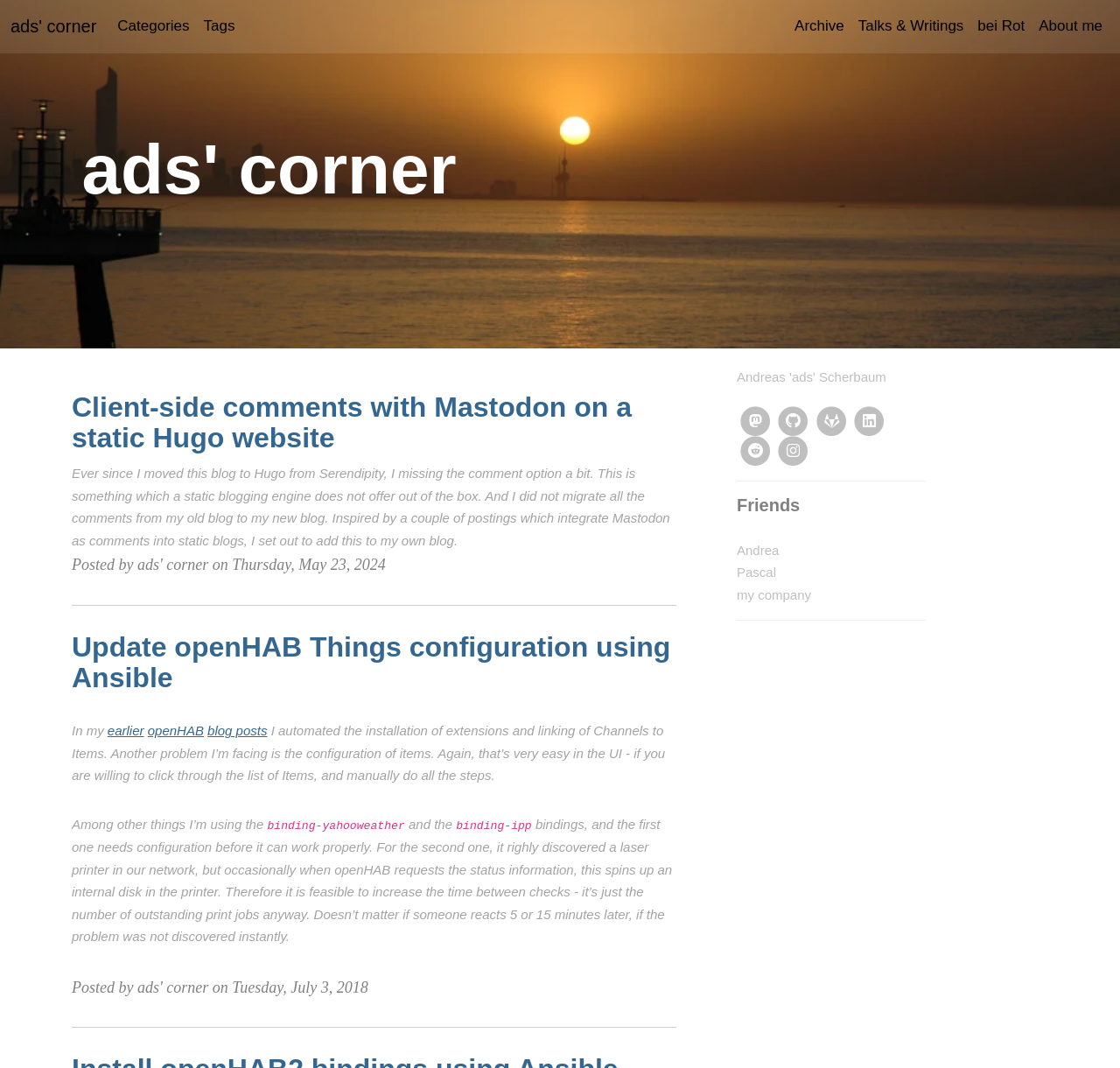Analyze the image and answer the question with as much detail as possible: 
What is the name of the blogging engine used by the author?

The name of the blogging engine used by the author can be determined by looking at the text in the first blog post, which mentions 'a static Hugo website', indicating that the author uses Hugo as their blogging engine.